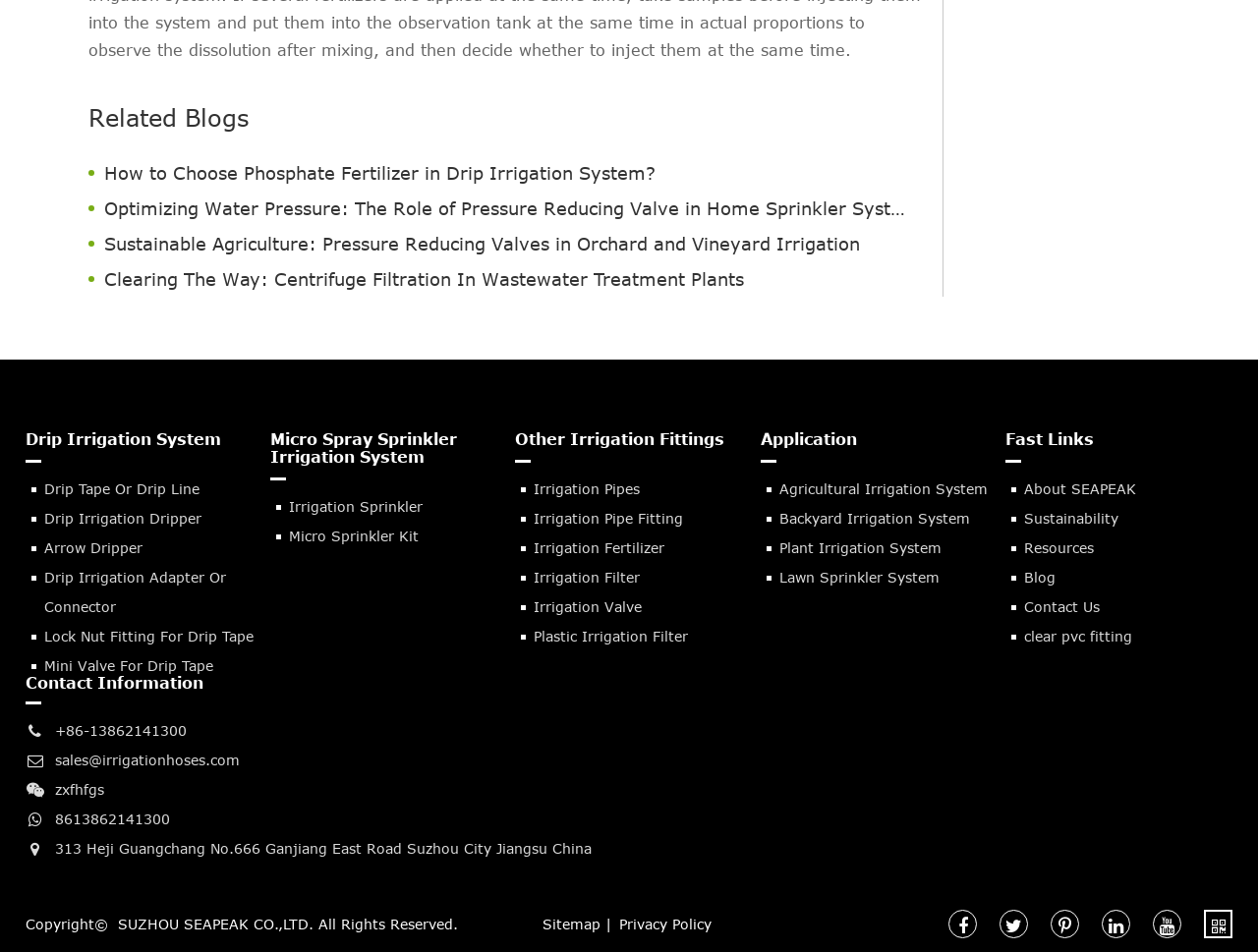Analyze the image and give a detailed response to the question:
What is the address of SEAPEAK's office?

In the contact information section, I found the address of SEAPEAK's office, which is '313 Heji Guangchang No.666 Ganjiang East Road Suzhou City Jiangsu China'.